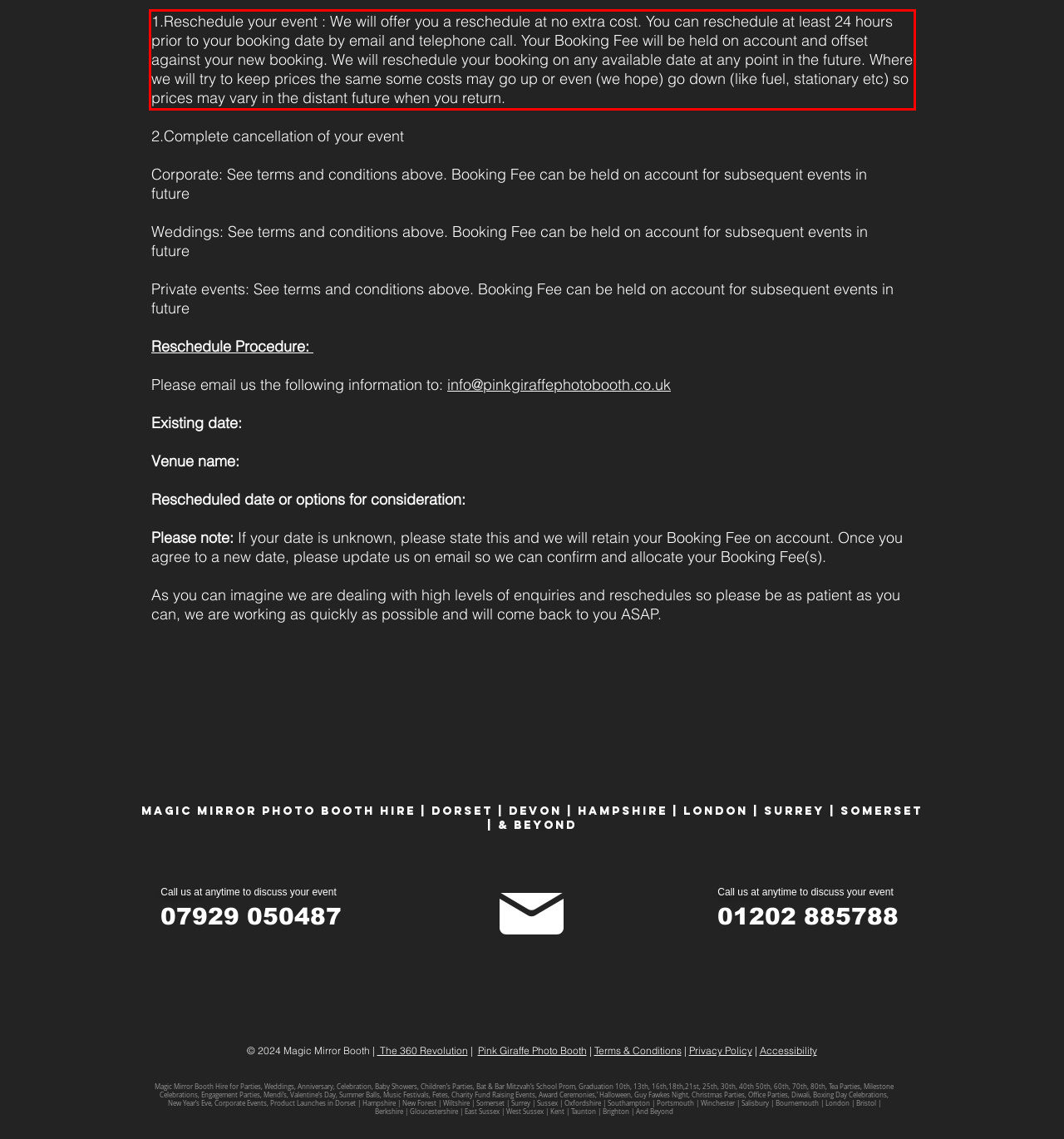Please analyze the provided webpage screenshot and perform OCR to extract the text content from the red rectangle bounding box.

1.Reschedule your event : We will offer you a reschedule at no extra cost. You can reschedule at least 24 hours prior to your booking date by email and telephone call. Your Booking Fee will be held on account and offset against your new booking. We will reschedule your booking on any available date at any point in the future. Where we will try to keep prices the same some costs may go up or even (we hope) go down (like fuel, stationary etc) so prices may vary in the distant future when you return.